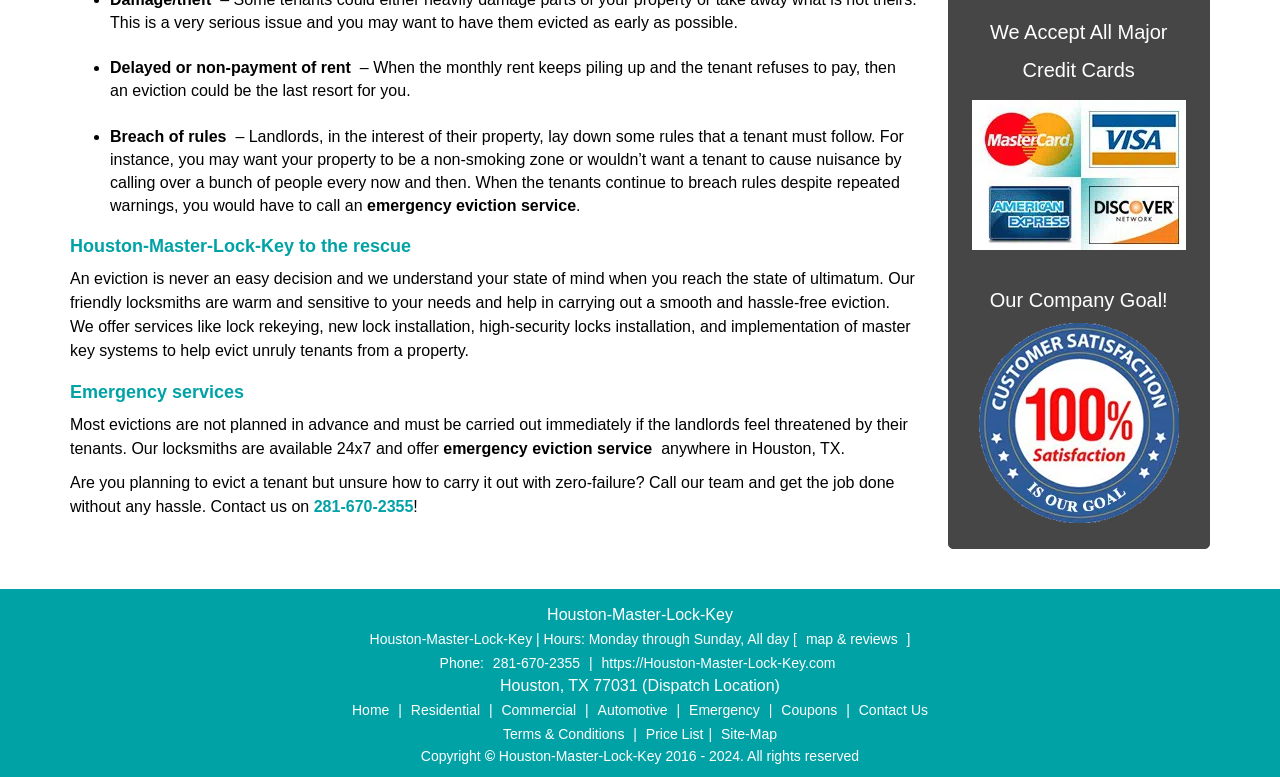Identify and provide the bounding box for the element described by: "Emergency".

[0.534, 0.815, 0.598, 0.836]